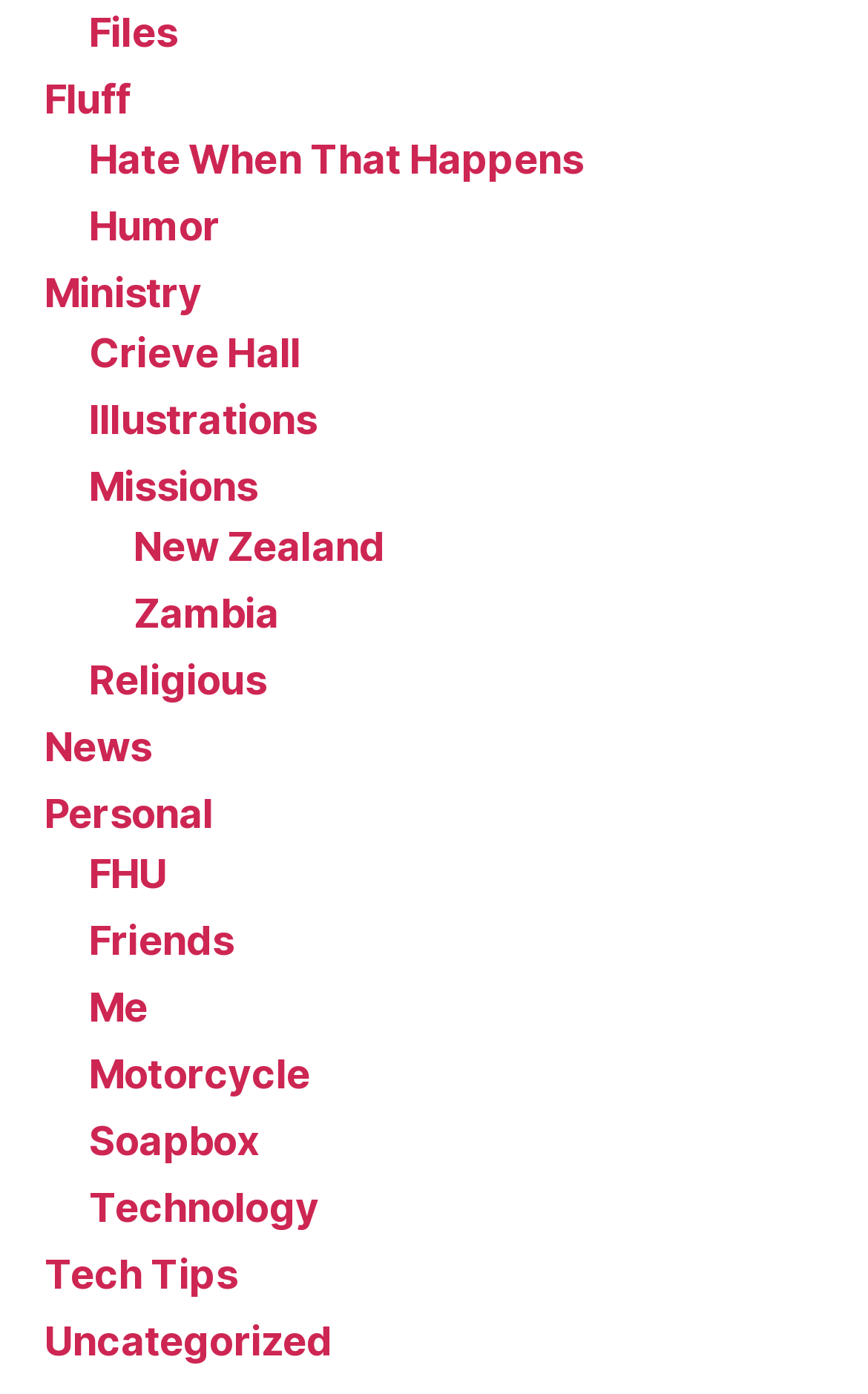Based on the element description New Zealand, identify the bounding box coordinates for the UI element. The coordinates should be in the format (top-left x, top-left y, bottom-right x, bottom-right y) and within the 0 to 1 range.

[0.154, 0.375, 0.444, 0.408]